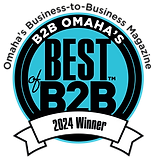Create an elaborate description of the image, covering every aspect.

This image features the prestigious "Best of B2B" award for 2024, as recognized by Omaha's Business-to-Business Magazine. The design showcases a prominent circular emblem in shades of teal and black, highlighting the text "Best of B2B" at its center, signifying excellence in business services. Beneath the emblem, the year "2024 Winner" is elegantly displayed on a scroll banner. This award honors businesses that have excelled in delivering outstanding services and products in the B2B sector, underscoring the recipient's commitment to quality and innovation in the industry.